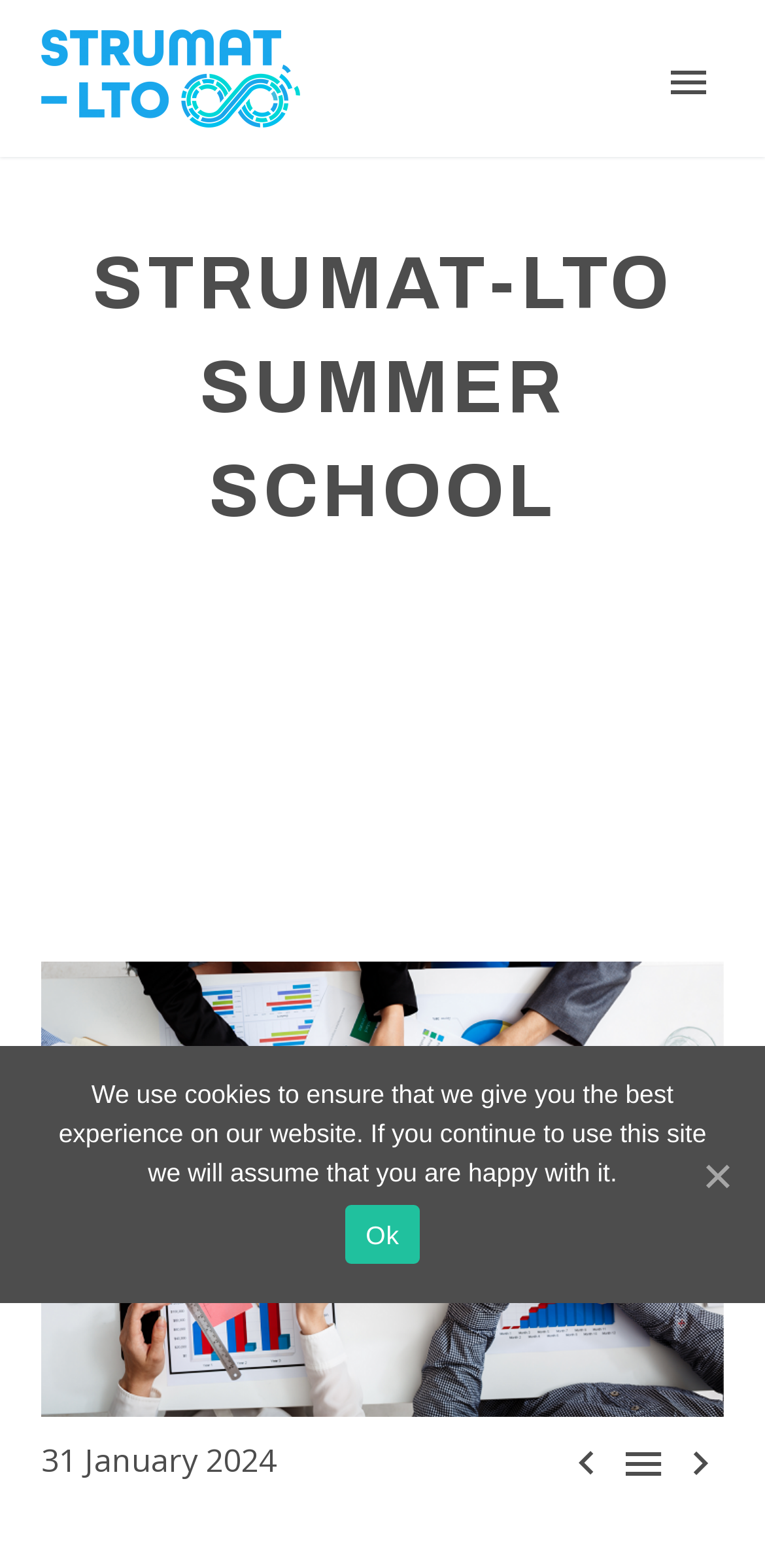How many navigation links are available in the top layout table?
Kindly offer a detailed explanation using the data available in the image.

The top layout table contains three navigation links: 'About', 'News & Events', and 'Resources', which allow users to navigate to different sections of the website.